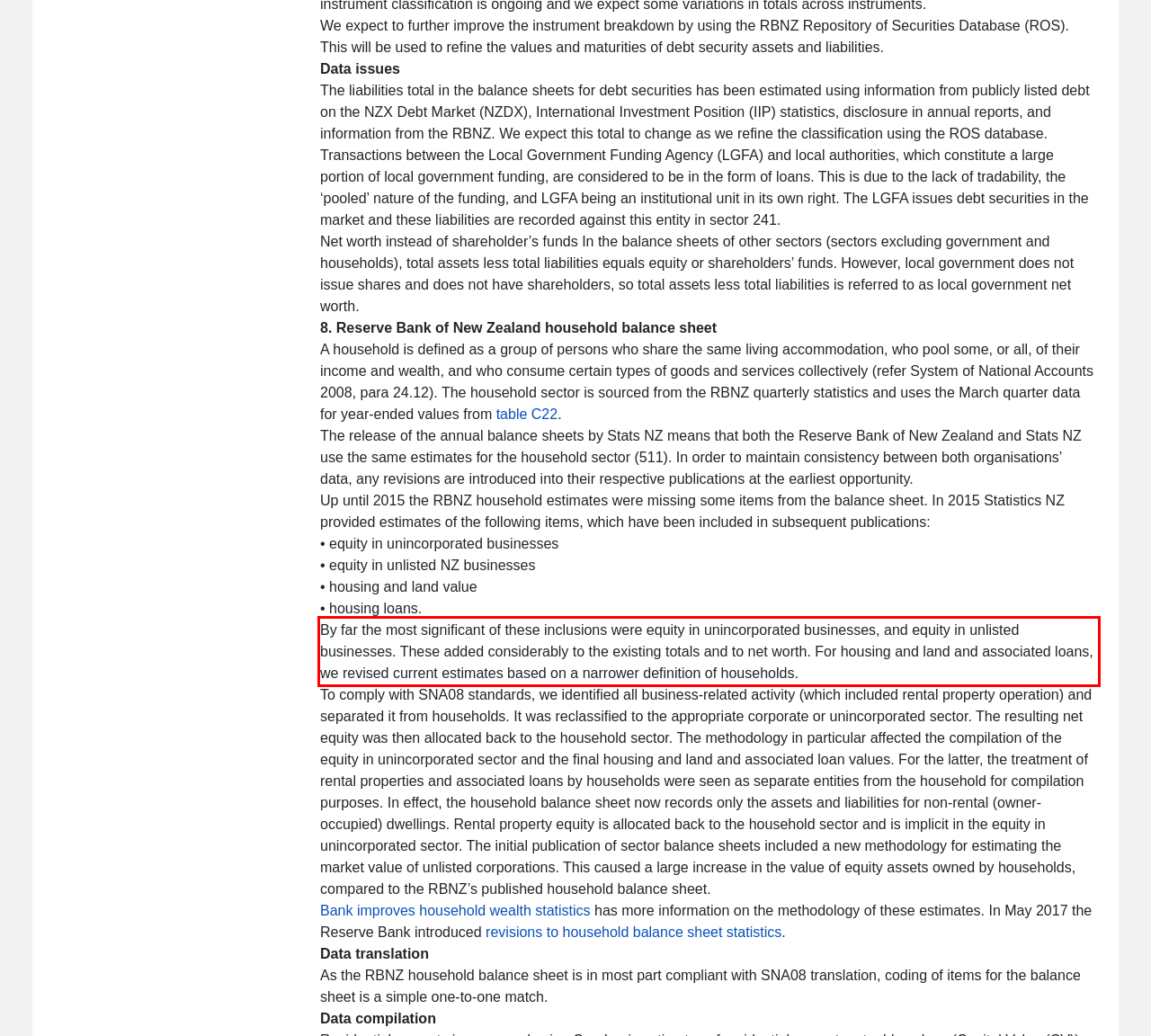You are given a screenshot with a red rectangle. Identify and extract the text within this red bounding box using OCR.

By far the most significant of these inclusions were equity in unincorporated businesses, and equity in unlisted businesses. These added considerably to the existing totals and to net worth. For housing and land and associated loans, we revised current estimates based on a narrower definition of households.